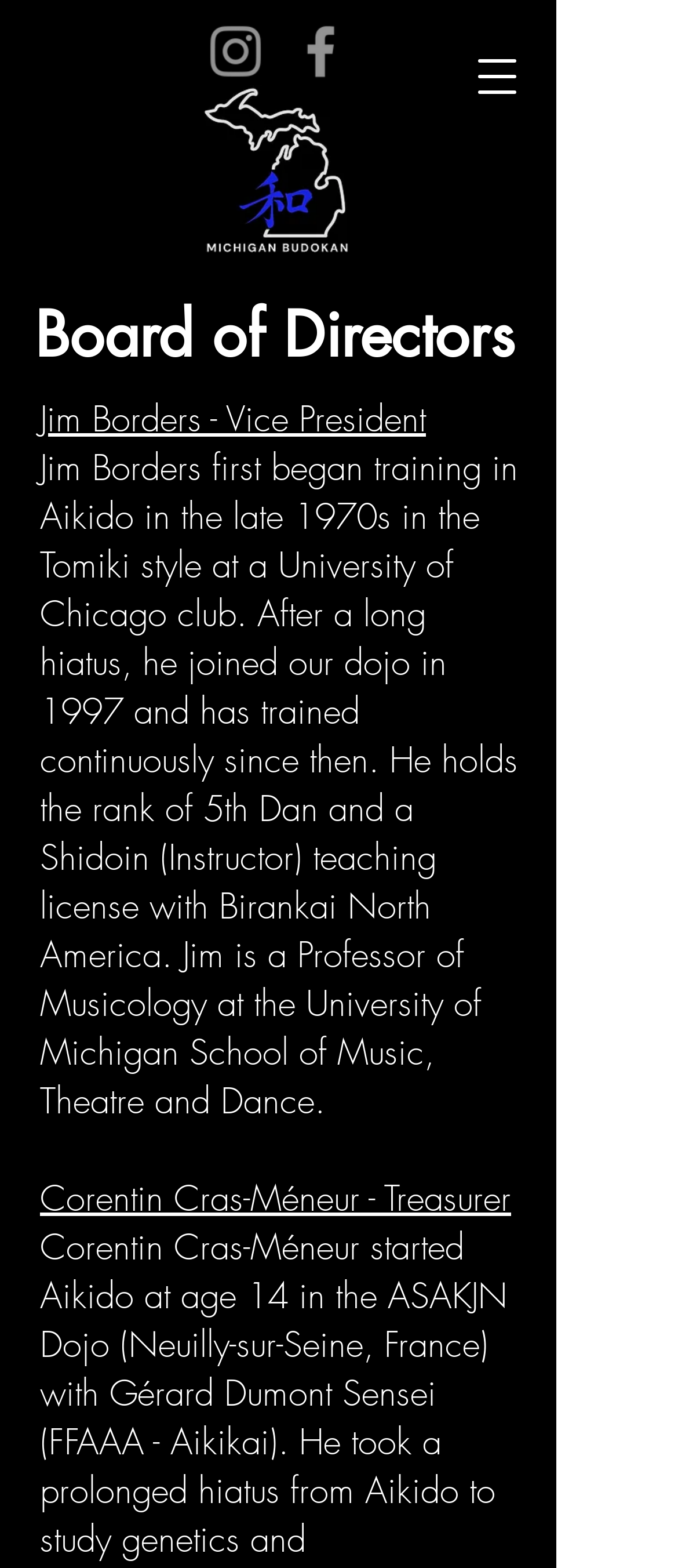Provide a brief response in the form of a single word or phrase:
What is the position of Corentin Cras-Méneur?

Treasurer